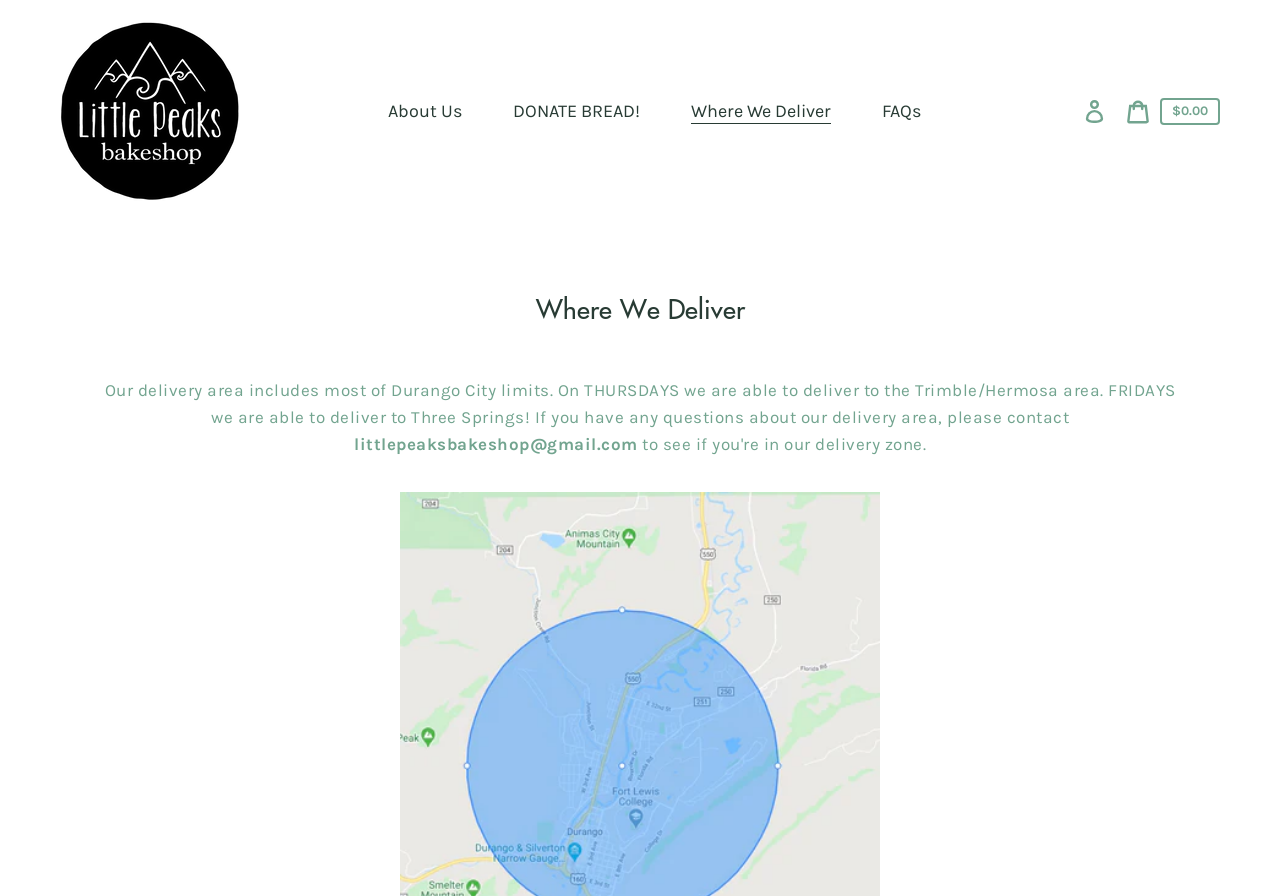Identify the bounding box coordinates of the section that should be clicked to achieve the task described: "view cart".

[0.872, 0.1, 0.906, 0.149]